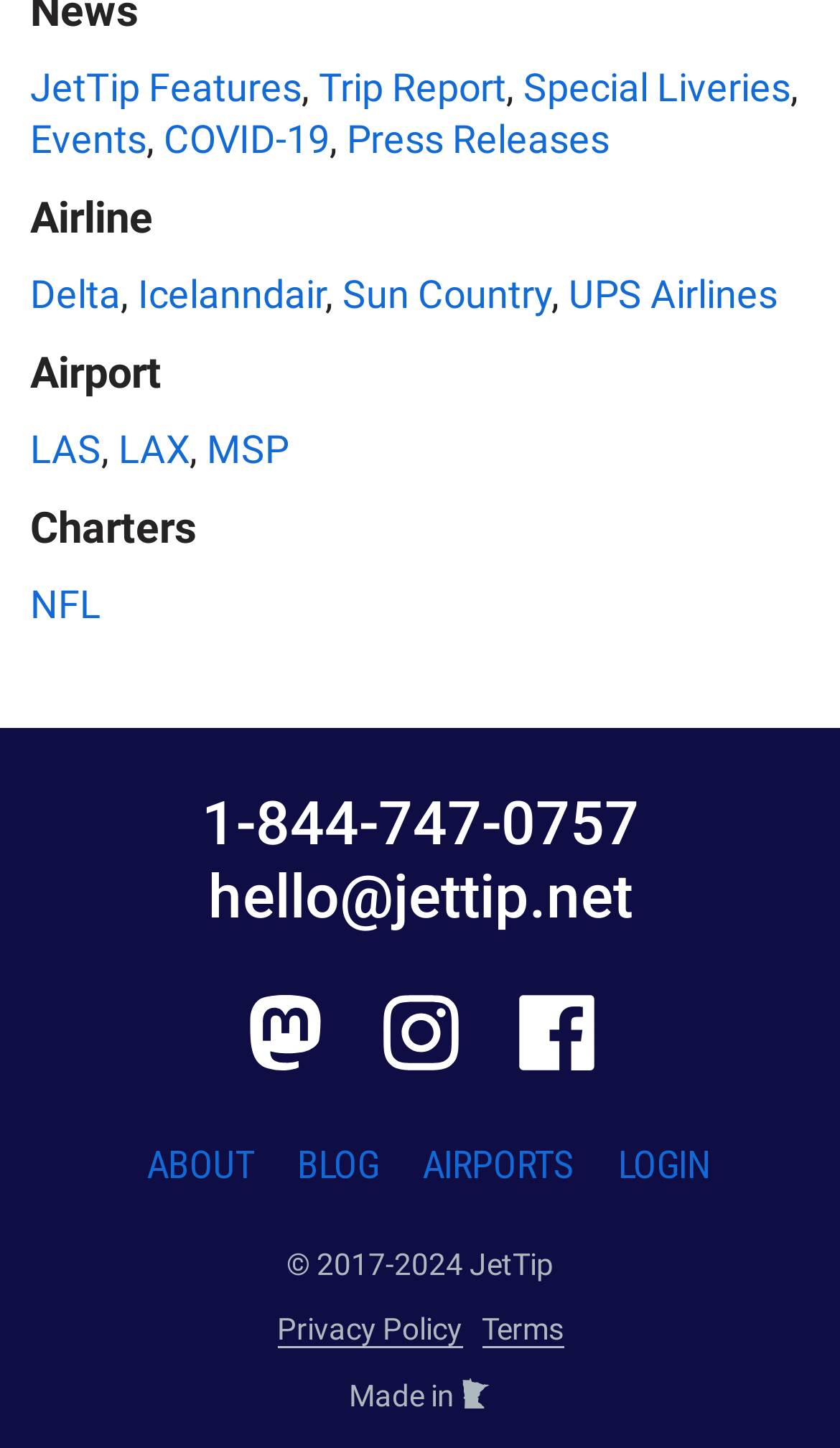What is the phone number listed?
Respond with a short answer, either a single word or a phrase, based on the image.

1-844-747-0757